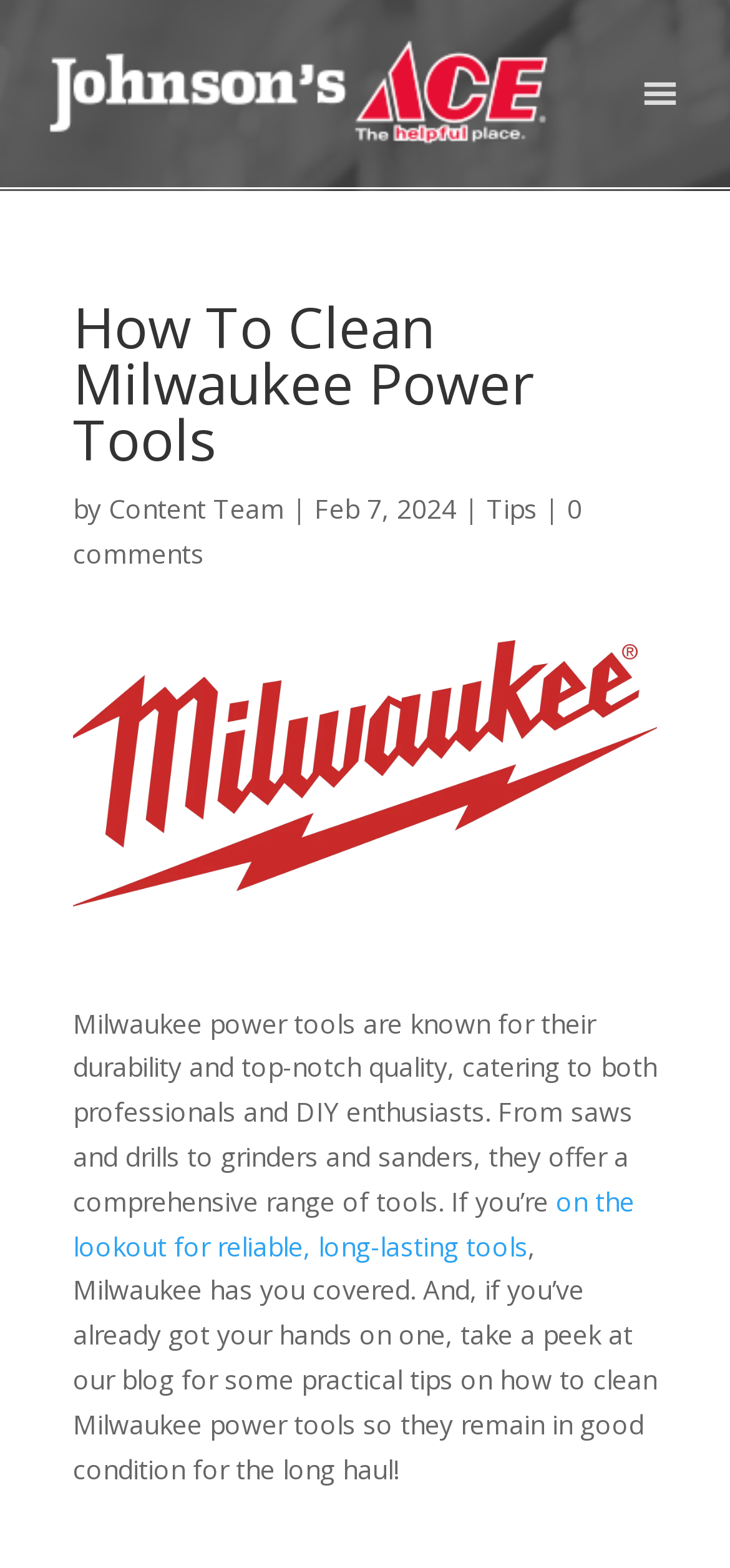Please answer the following question using a single word or phrase: 
What is the purpose of the article?

To provide cleaning tips